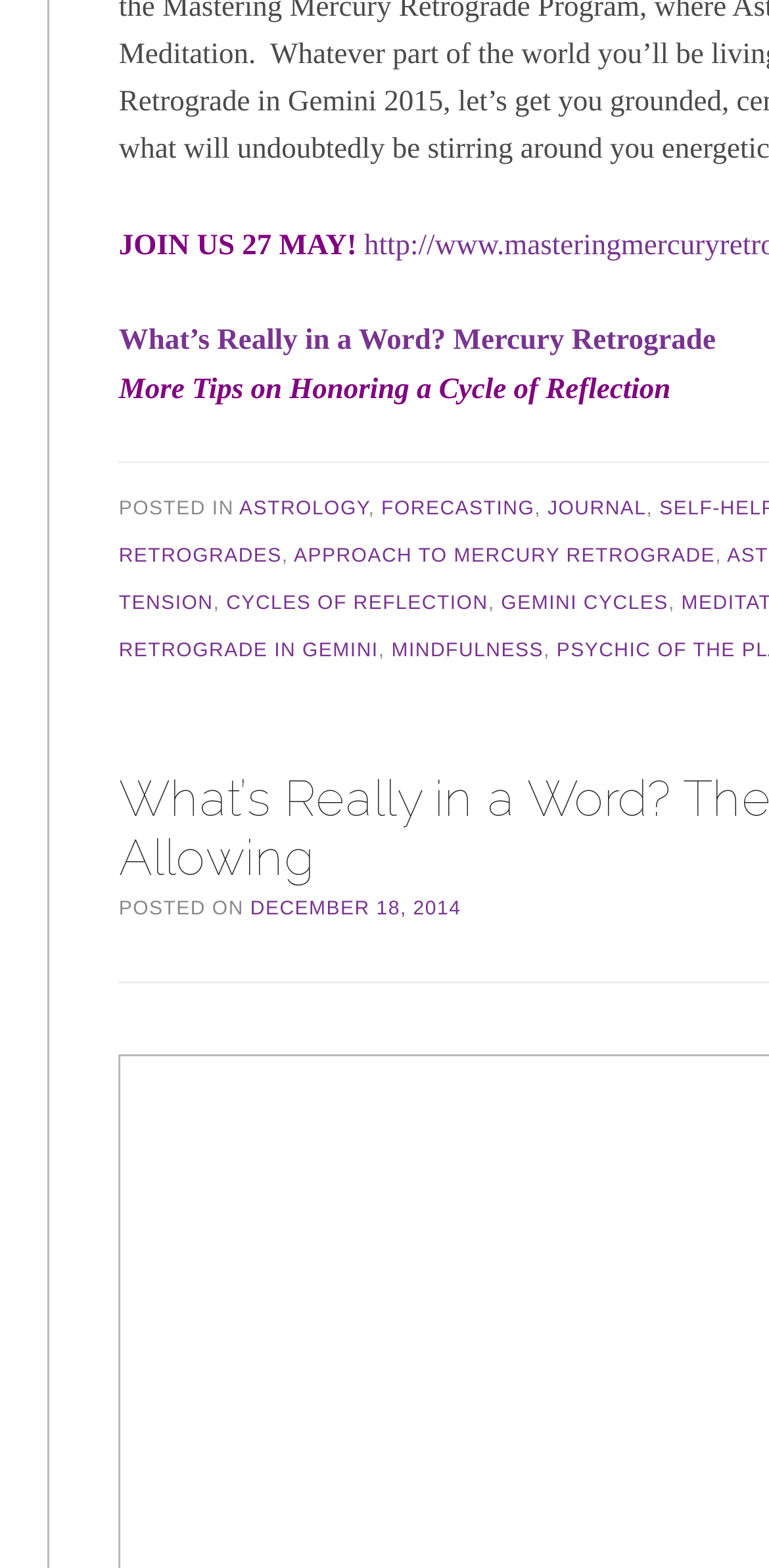Locate the bounding box coordinates of the element you need to click to accomplish the task described by this instruction: "Read 'More Tips on Honoring a Cycle of Reflection'".

[0.154, 0.238, 0.872, 0.258]